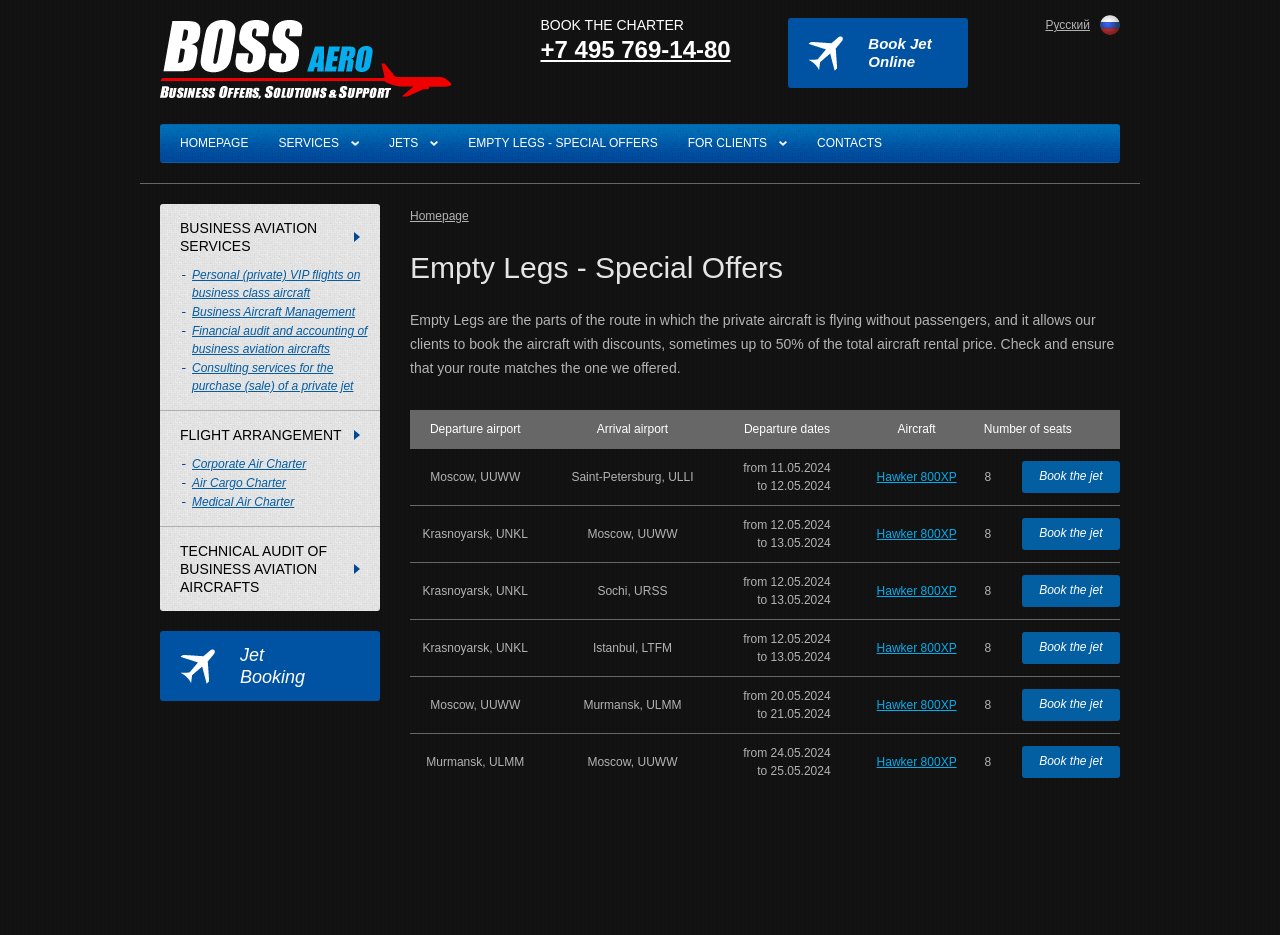Identify the bounding box for the described UI element. Provide the coordinates in (top-left x, top-left y, bottom-right x, bottom-right y) format with values ranging from 0 to 1: Book the jet

[0.798, 0.493, 0.875, 0.527]